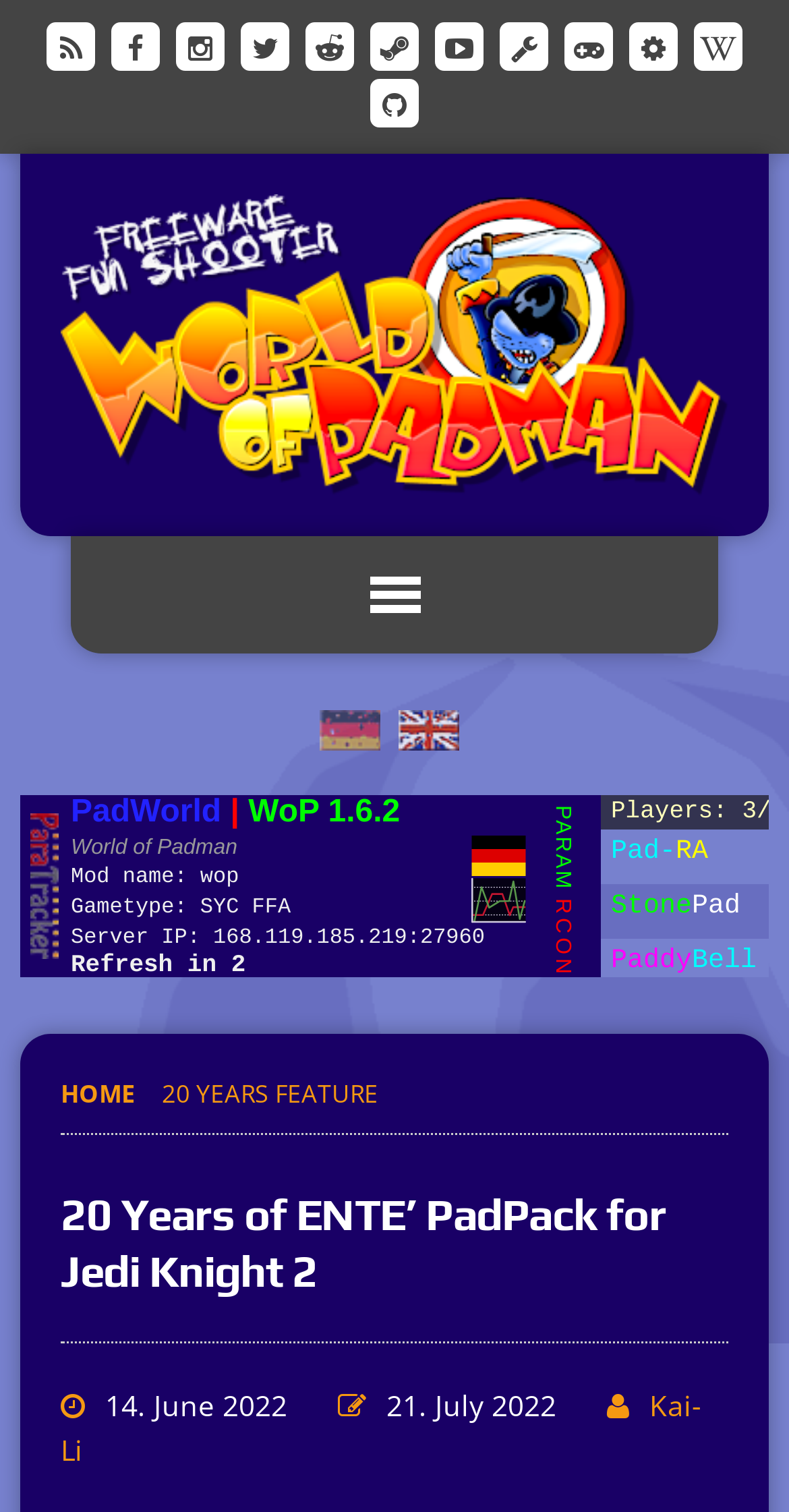What is the name of the author mentioned on the webpage?
Look at the image and construct a detailed response to the question.

The webpage has a link 'Kai-Li' which suggests that Kai-Li is the author or creator of the PadPack.